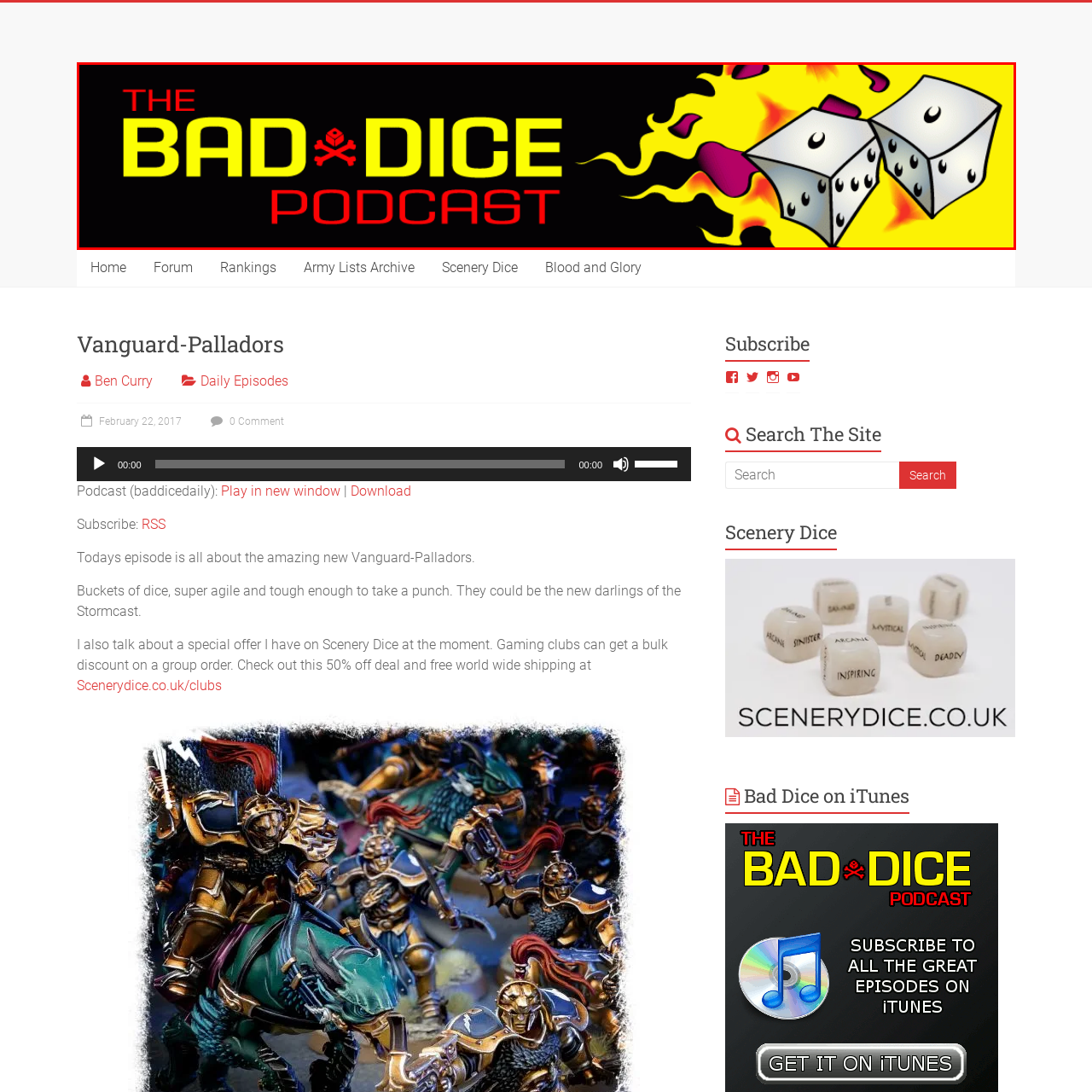Describe the features and objects visible in the red-framed section of the image in detail.

The image features the vibrant logo of "The Bad Dice Podcast," characterized by bold yellow and red typography set against a striking black background. The name is displayed prominently at the top, with "THE" and "PODCAST" in a large, eye-catching font, while "BAD DICE" is emphasized in the center with a playful, dynamic design. Flanking the podcast name are two cartoon-style dice, illustrated to convey excitement and energy, complete with animated flames and splashes of color. This design perfectly encapsulates the podcast's focus on tabletop gaming, particularly its connection to Warhammer.